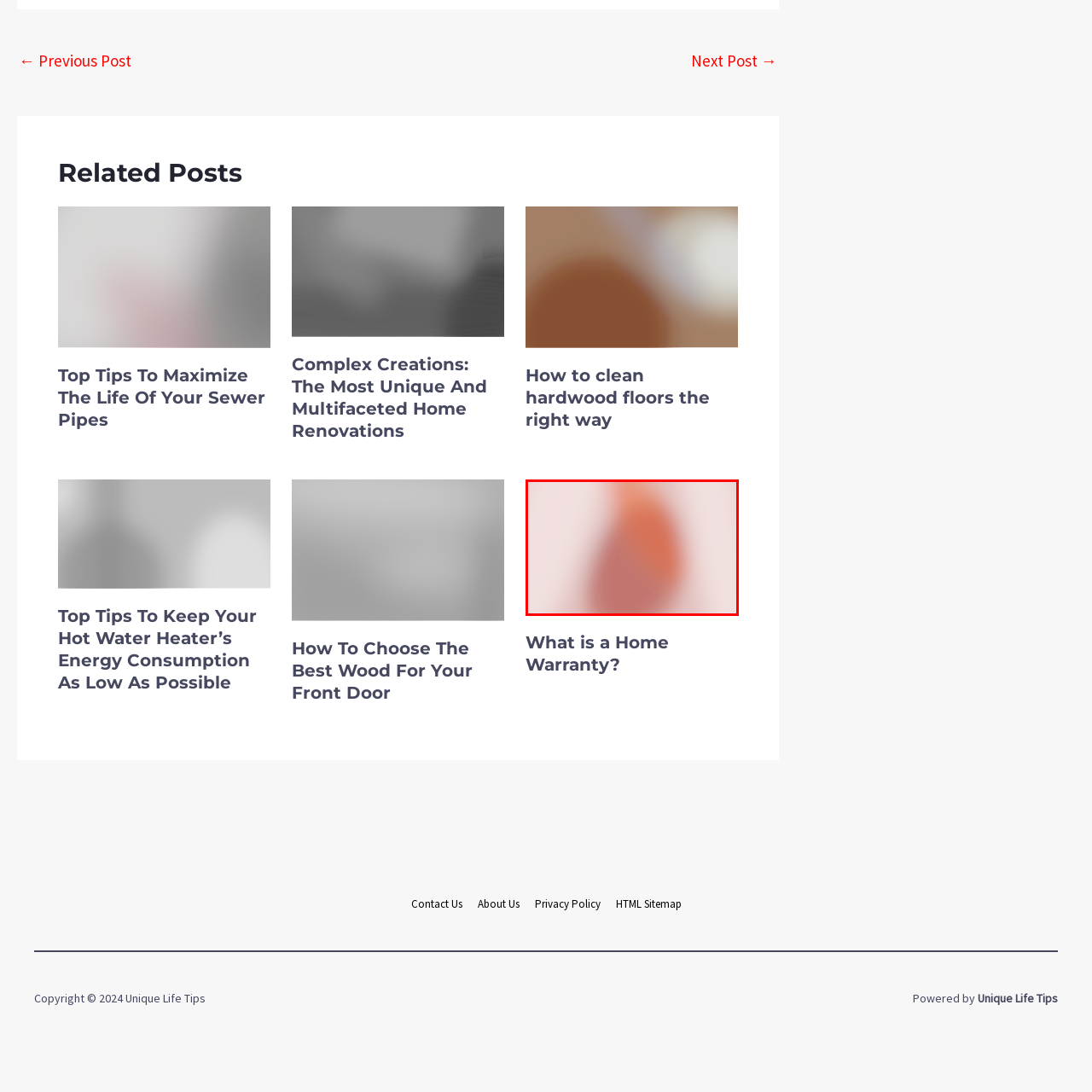Please examine the image highlighted by the red rectangle and provide a comprehensive answer to the following question based on the visual information present:
What is the focus of the image?

The overall softness of the image suggests a focus on care and protection, reinforcing the idea of safeguarding one's home and ensuring peace of mind regarding property investments.